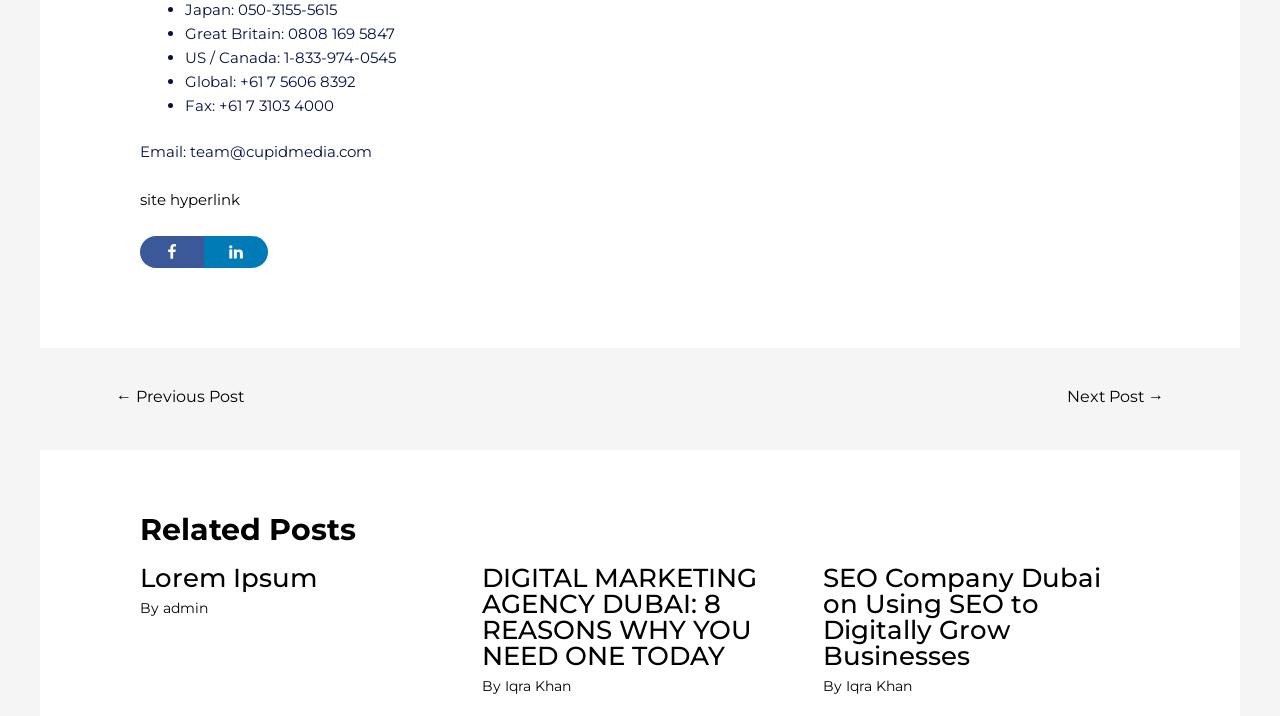Please locate the bounding box coordinates of the element that needs to be clicked to achieve the following instruction: "Go to previous post". The coordinates should be four float numbers between 0 and 1, i.e., [left, top, right, bottom].

[0.072, 0.531, 0.209, 0.583]